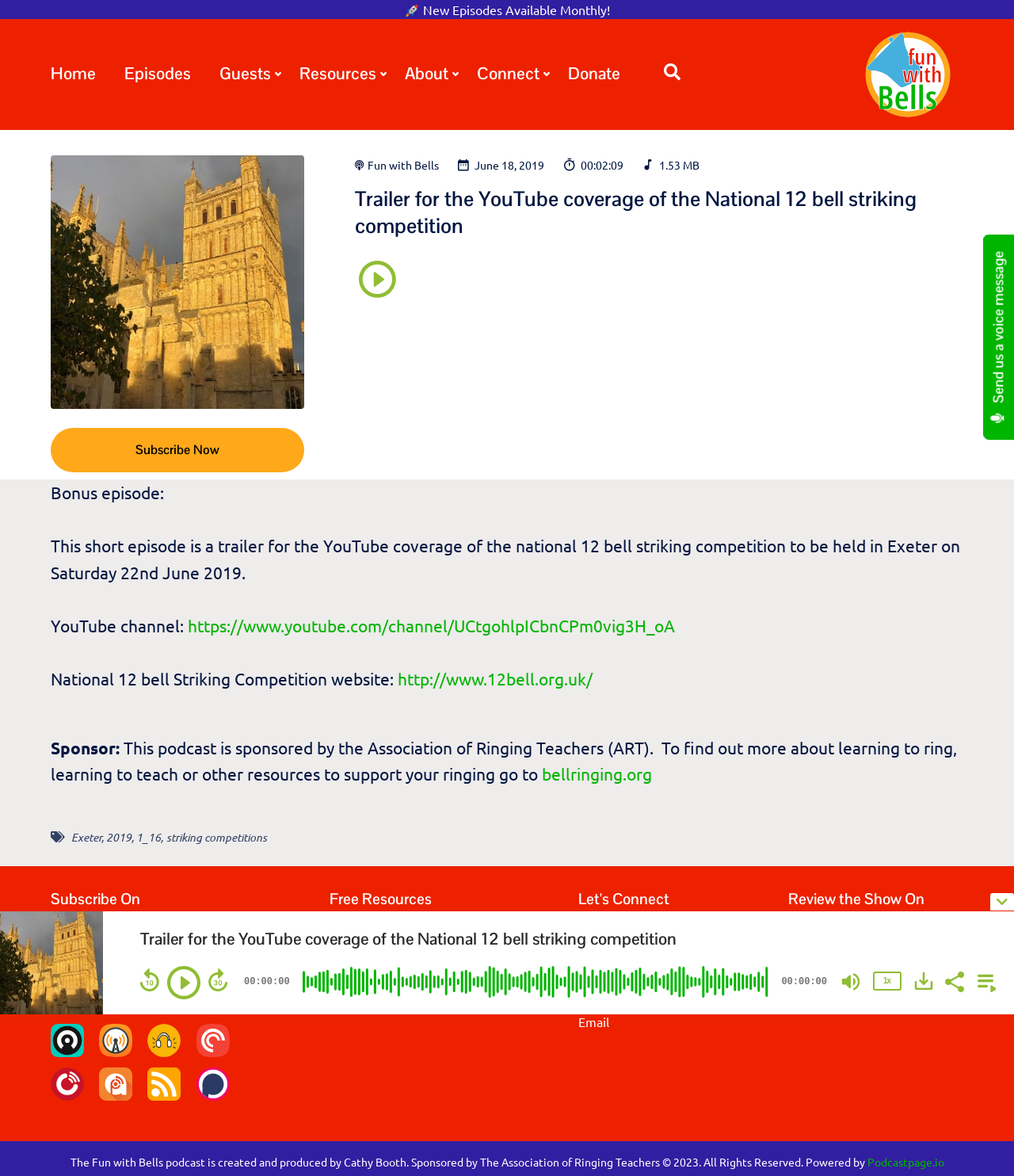Please give a succinct answer using a single word or phrase:
What is the name of the podcast?

Fun with Bells